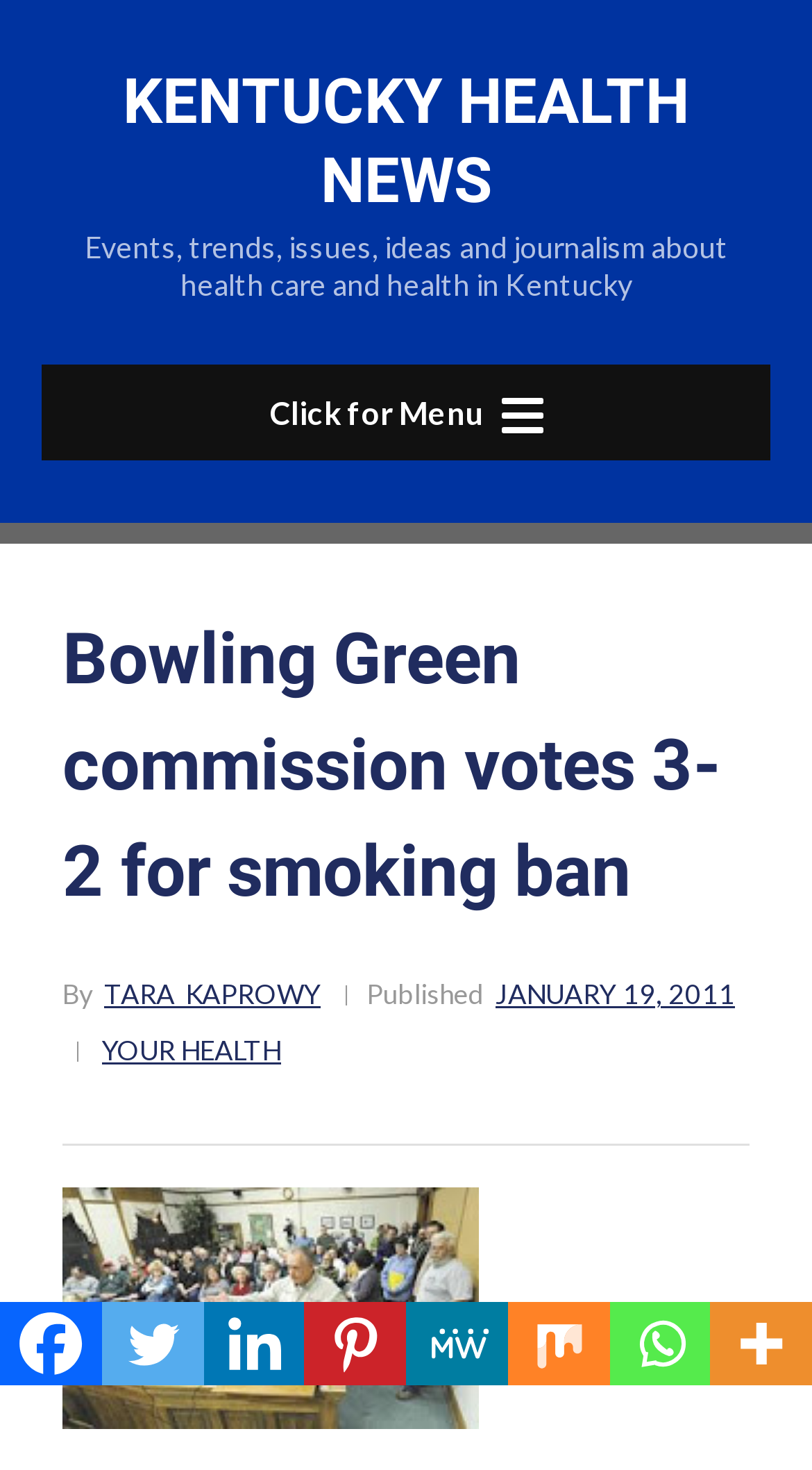Pinpoint the bounding box coordinates of the clickable element to carry out the following instruction: "View more sharing options."

[0.875, 0.886, 1.0, 0.942]